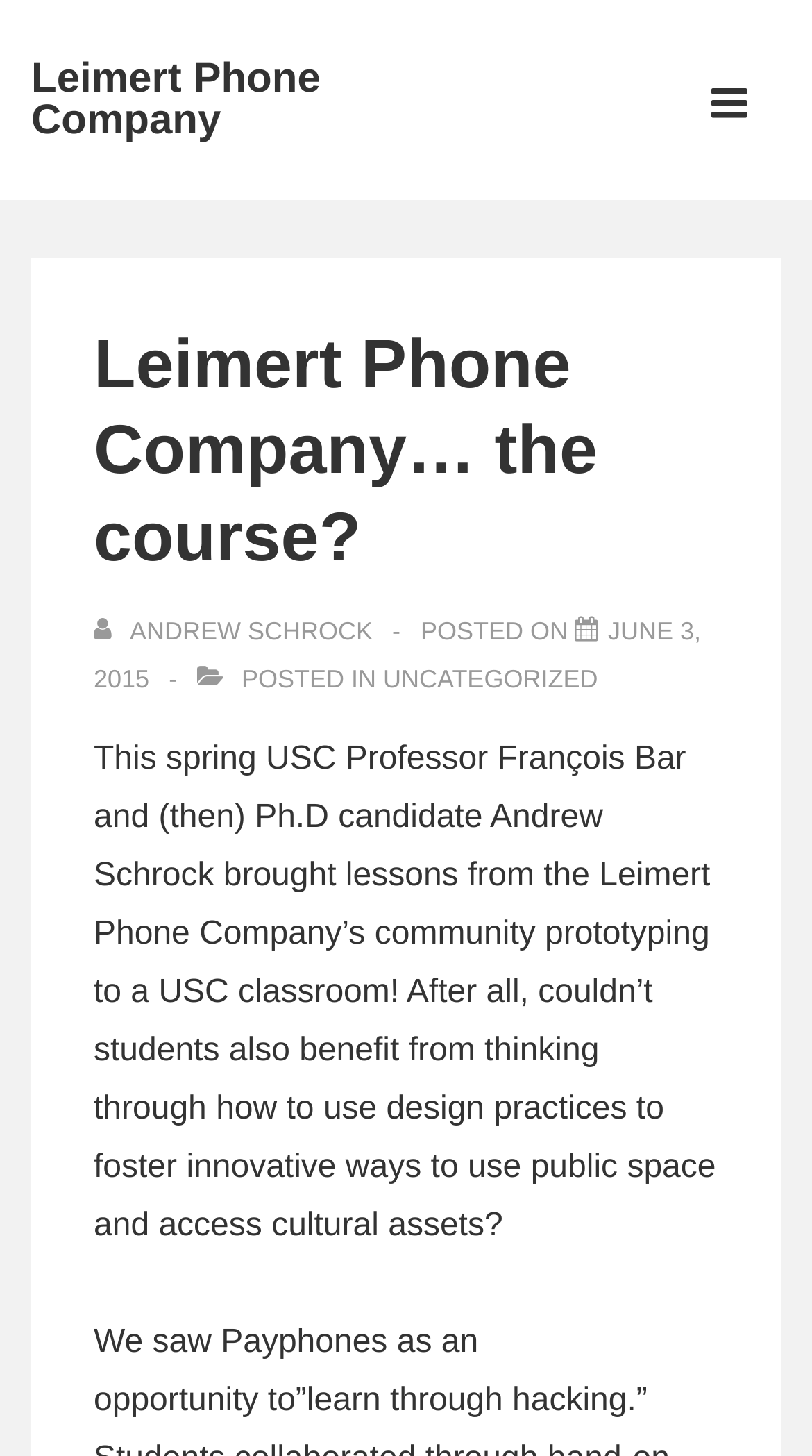What is the name of the professor mentioned?
Look at the screenshot and give a one-word or phrase answer.

François Bar